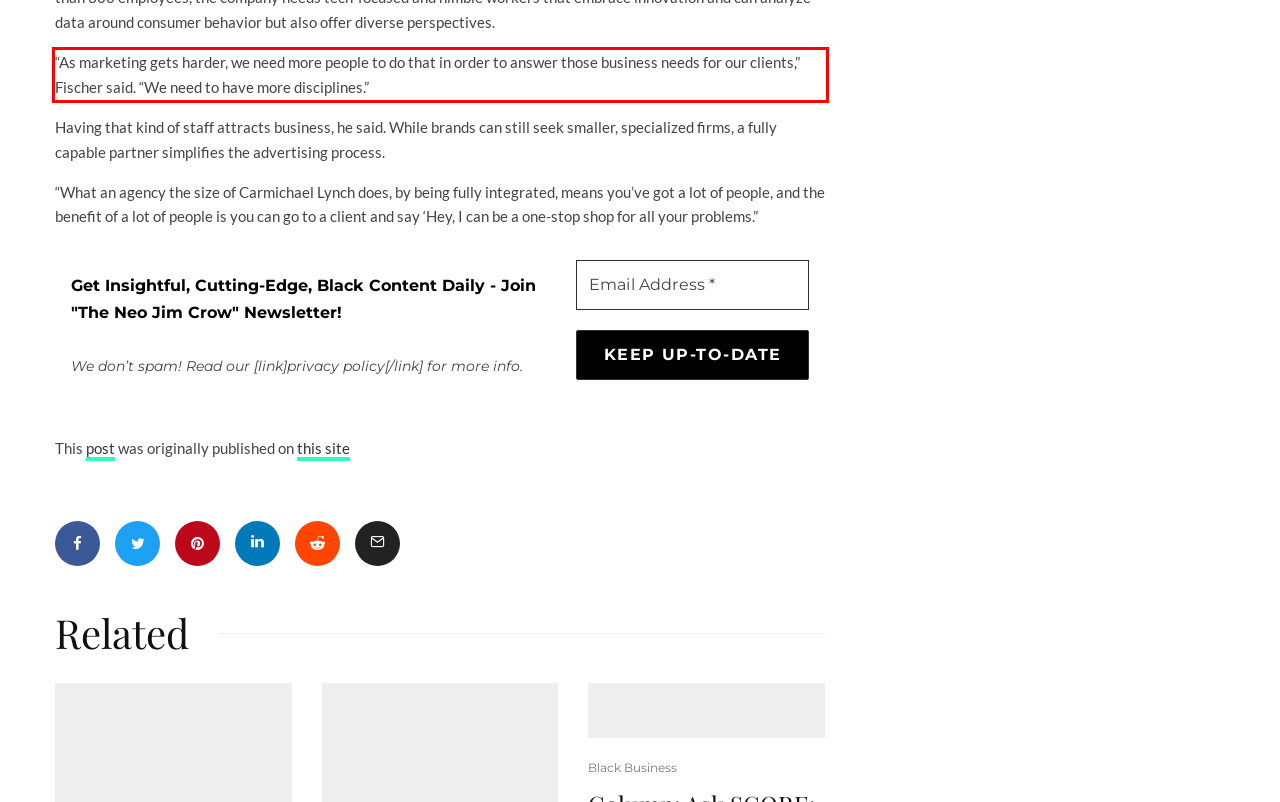Identify and extract the text within the red rectangle in the screenshot of the webpage.

“As marketing gets harder, we need more people to do that in order to answer those business needs for our clients,” Fischer said. “We need to have more disciplines.”